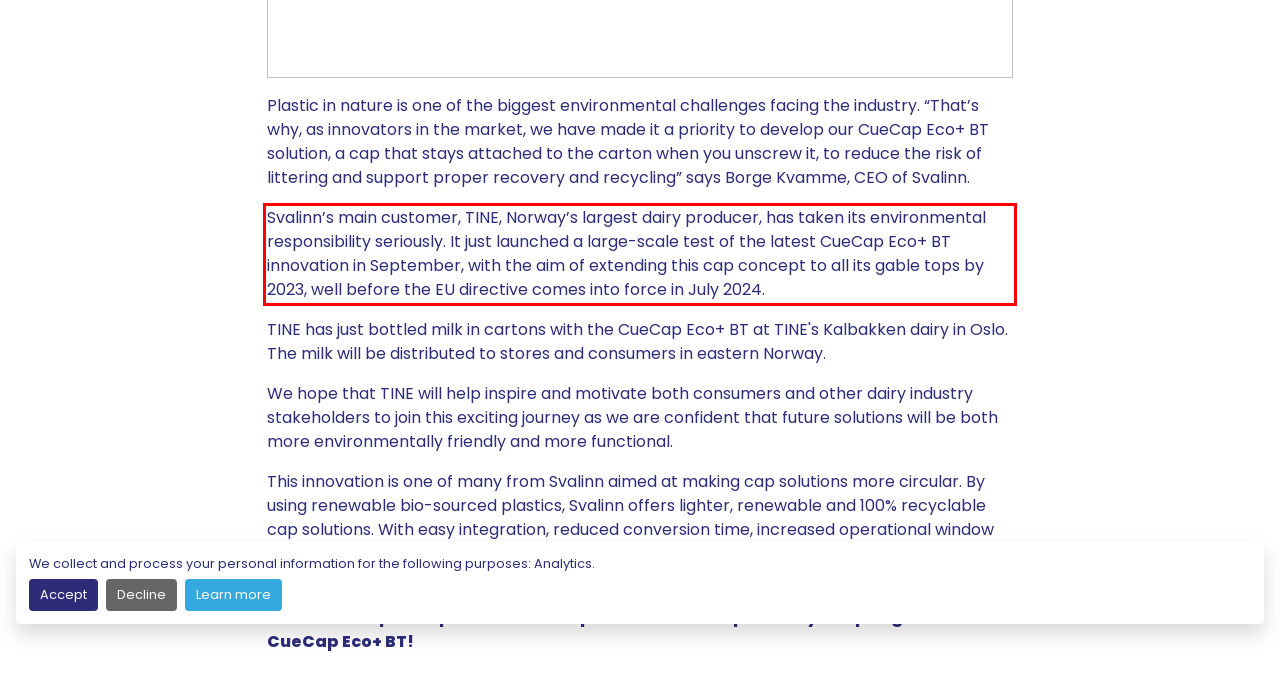You have a screenshot of a webpage with a UI element highlighted by a red bounding box. Use OCR to obtain the text within this highlighted area.

Svalinn’s main customer, TINE, Norway’s largest dairy producer, has taken its environmental responsibility seriously. It just launched a large-scale test of the latest CueCap Eco+ BT innovation in September, with the aim of extending this cap concept to all its gable tops by 2023, well before the EU directive comes into force in July 2024.